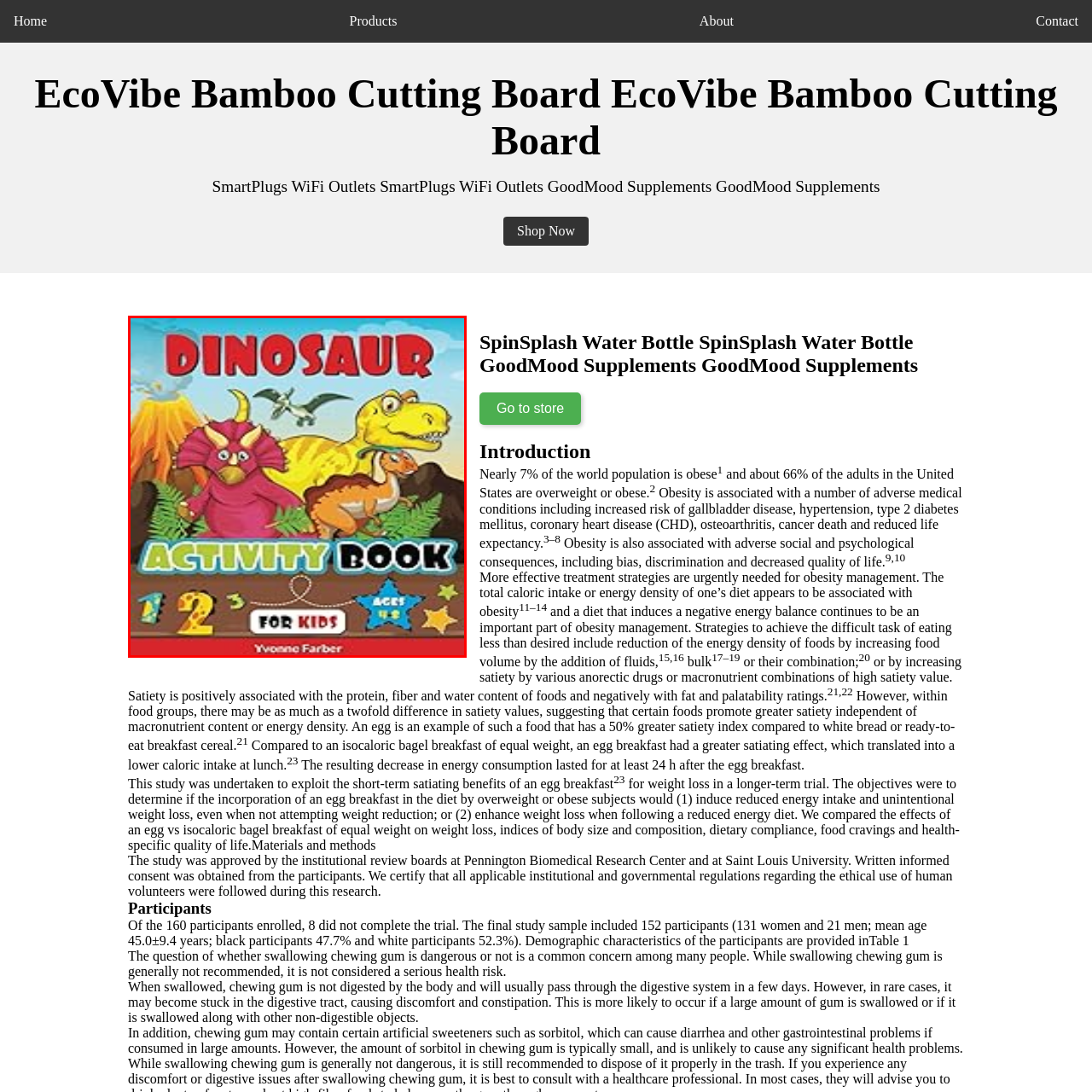View the element within the red boundary, What is the dominant color of the background? 
Deliver your response in one word or phrase.

Green